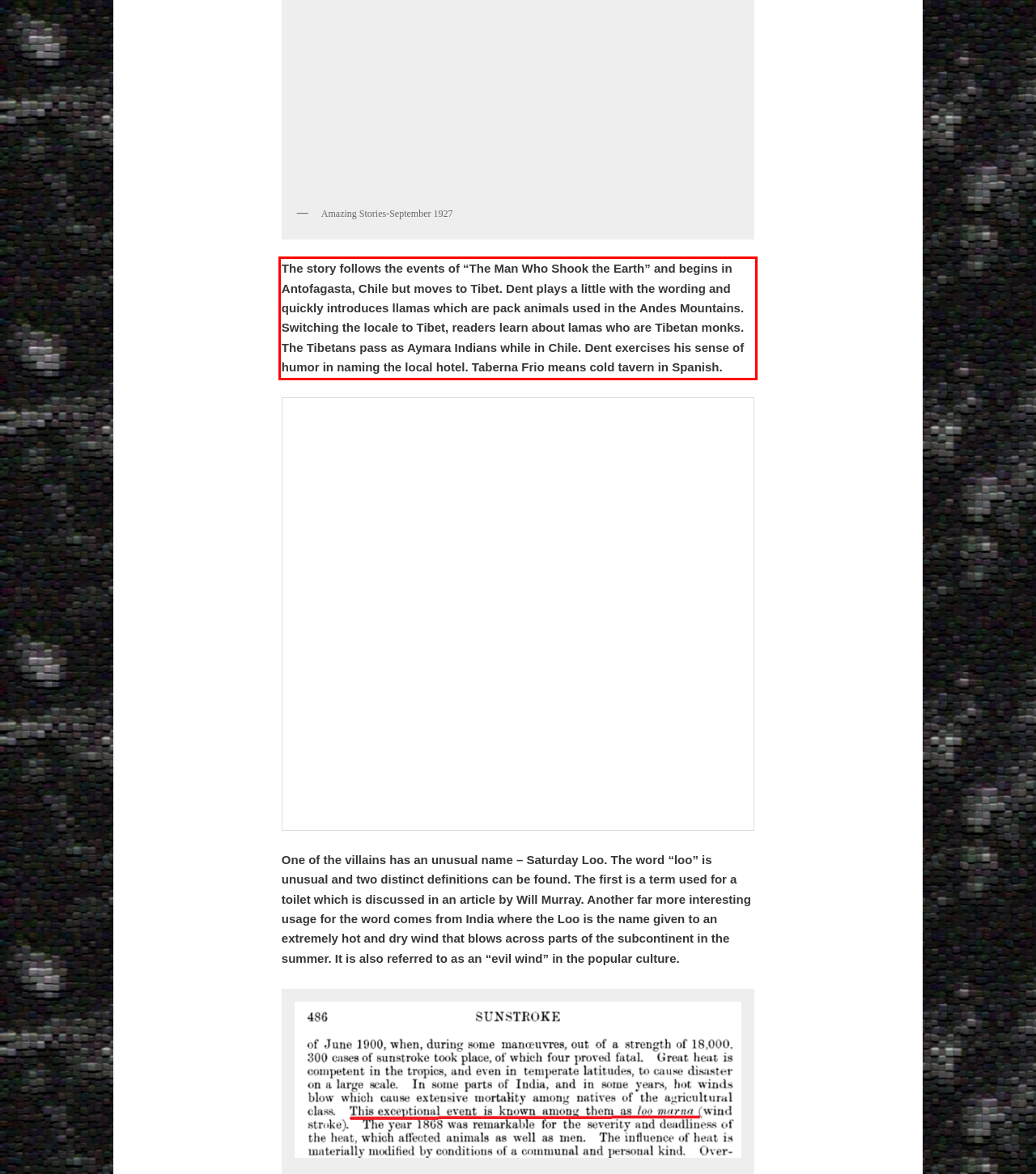Identify and extract the text within the red rectangle in the screenshot of the webpage.

The story follows the events of “The Man Who Shook the Earth” and begins in Antofagasta, Chile but moves to Tibet. Dent plays a little with the wording and quickly introduces llamas which are pack animals used in the Andes Mountains. Switching the locale to Tibet, readers learn about lamas who are Tibetan monks. The Tibetans pass as Aymara Indians while in Chile. Dent exercises his sense of humor in naming the local hotel. Taberna Frio means cold tavern in Spanish.